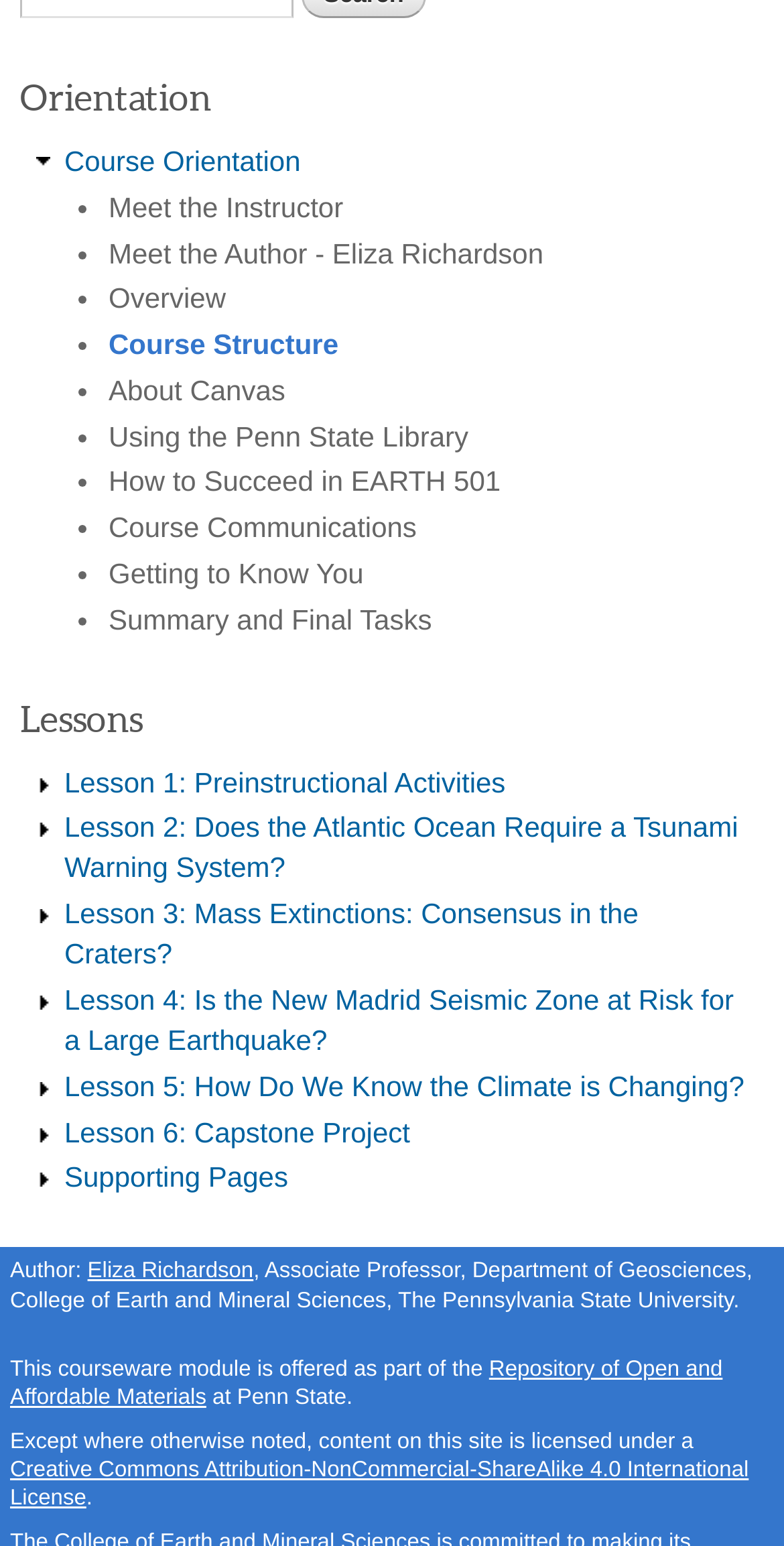Using the given element description, provide the bounding box coordinates (top-left x, top-left y, bottom-right x, bottom-right y) for the corresponding UI element in the screenshot: Knowledge Base

None